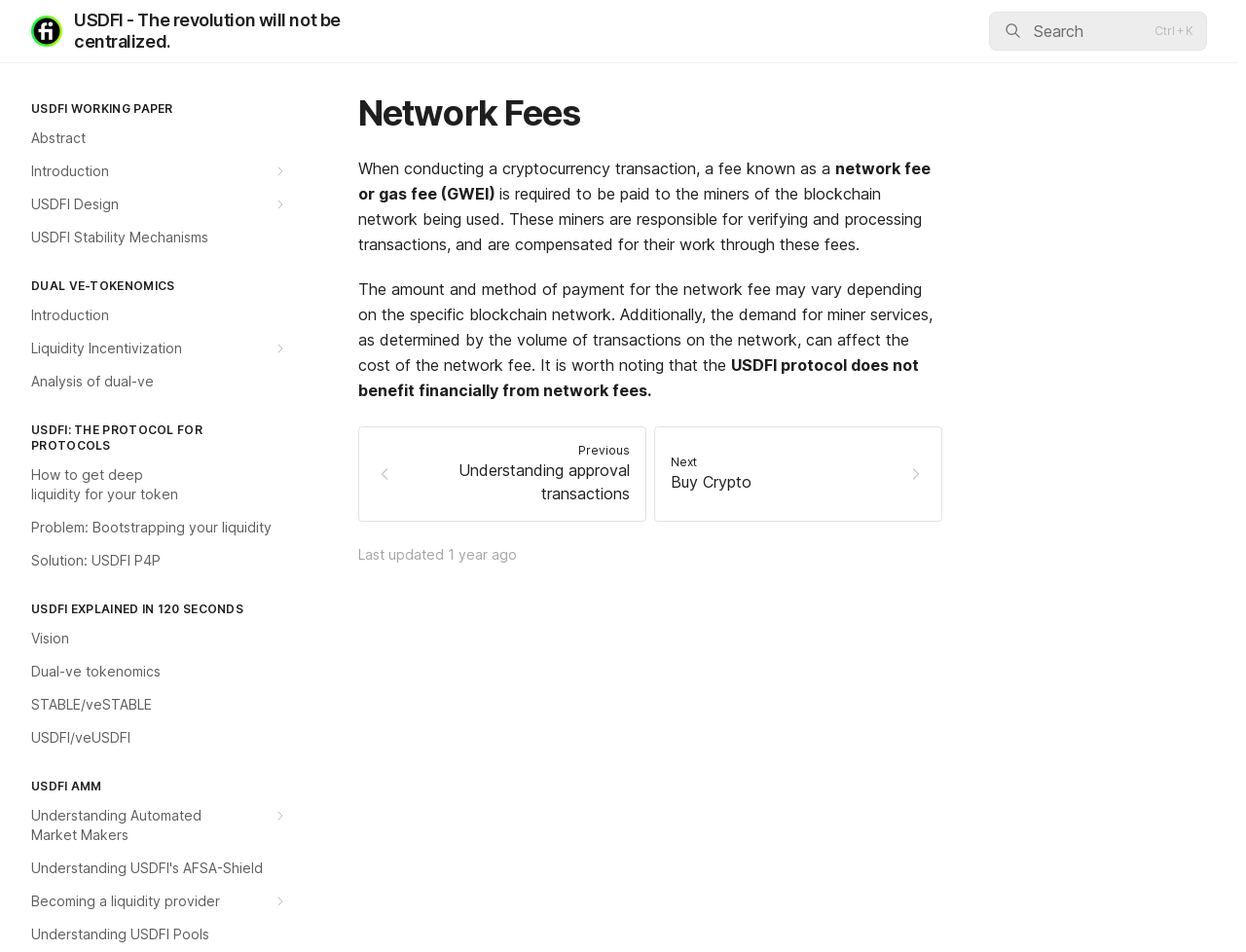Please locate the bounding box coordinates of the element that should be clicked to complete the given instruction: "Click 'Previous Understanding approval transactions'".

[0.288, 0.448, 0.519, 0.548]